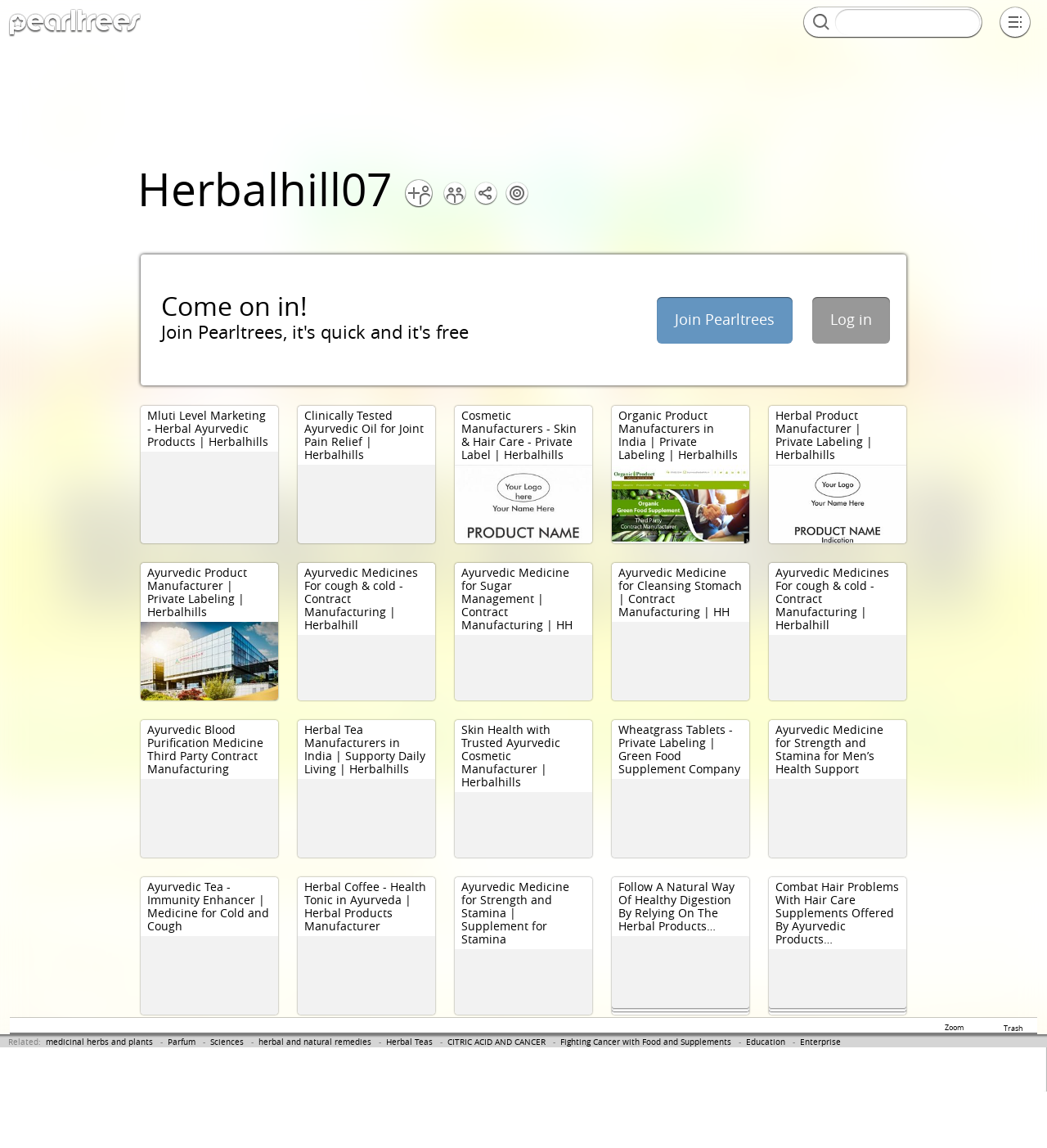Does the company offer private labeling?
Please use the image to deliver a detailed and complete answer.

Several product descriptions on the webpage mention 'private labeling', suggesting that the company offers this service to its customers.